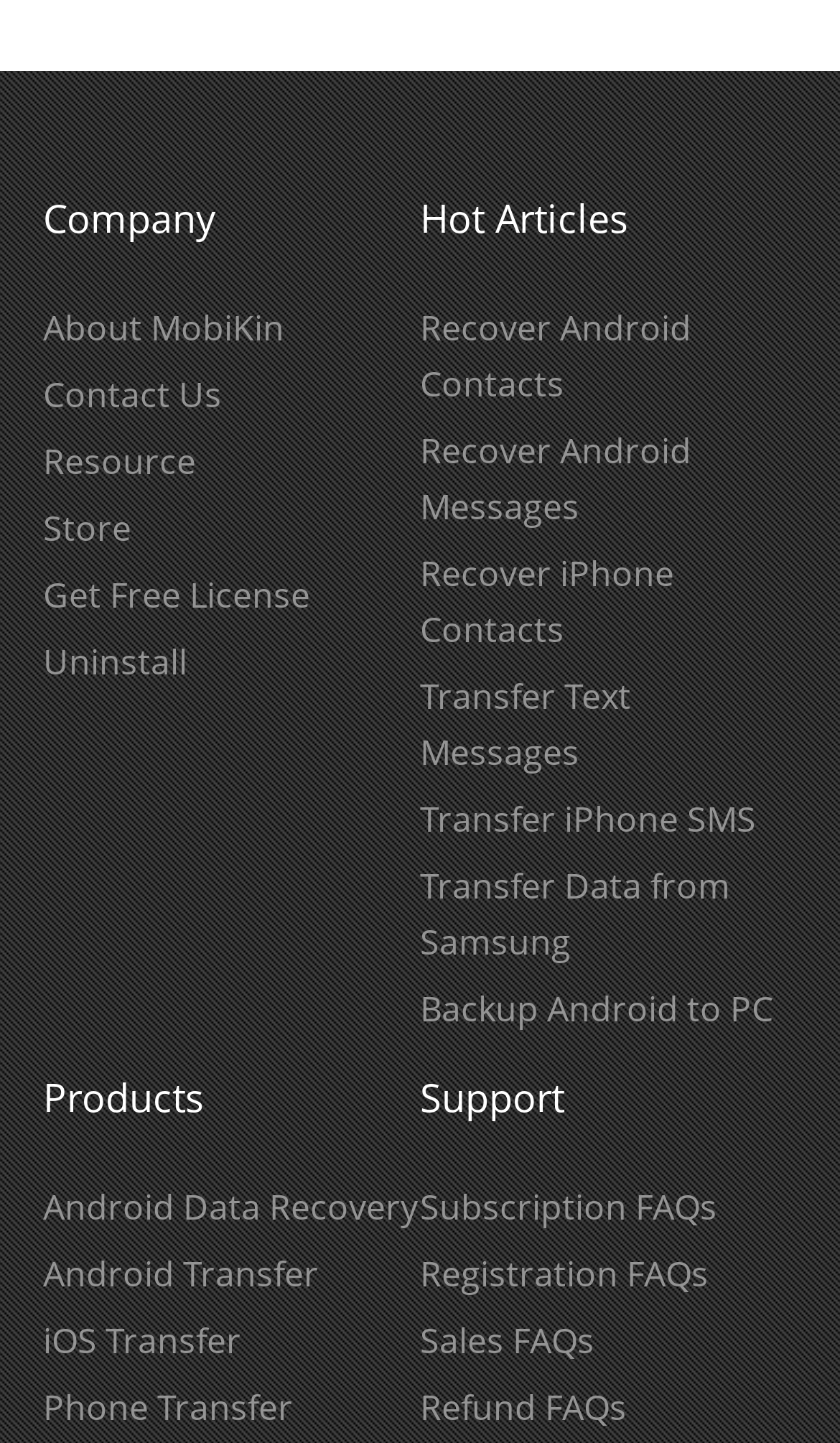Please answer the following question as detailed as possible based on the image: 
How many links are there under the 'Company' section?

I counted the number of links under the 'Company' section, which starts with the heading 'Company' and includes links such as 'About MobiKin', 'Contact Us', and so on. There are 6 links in total.